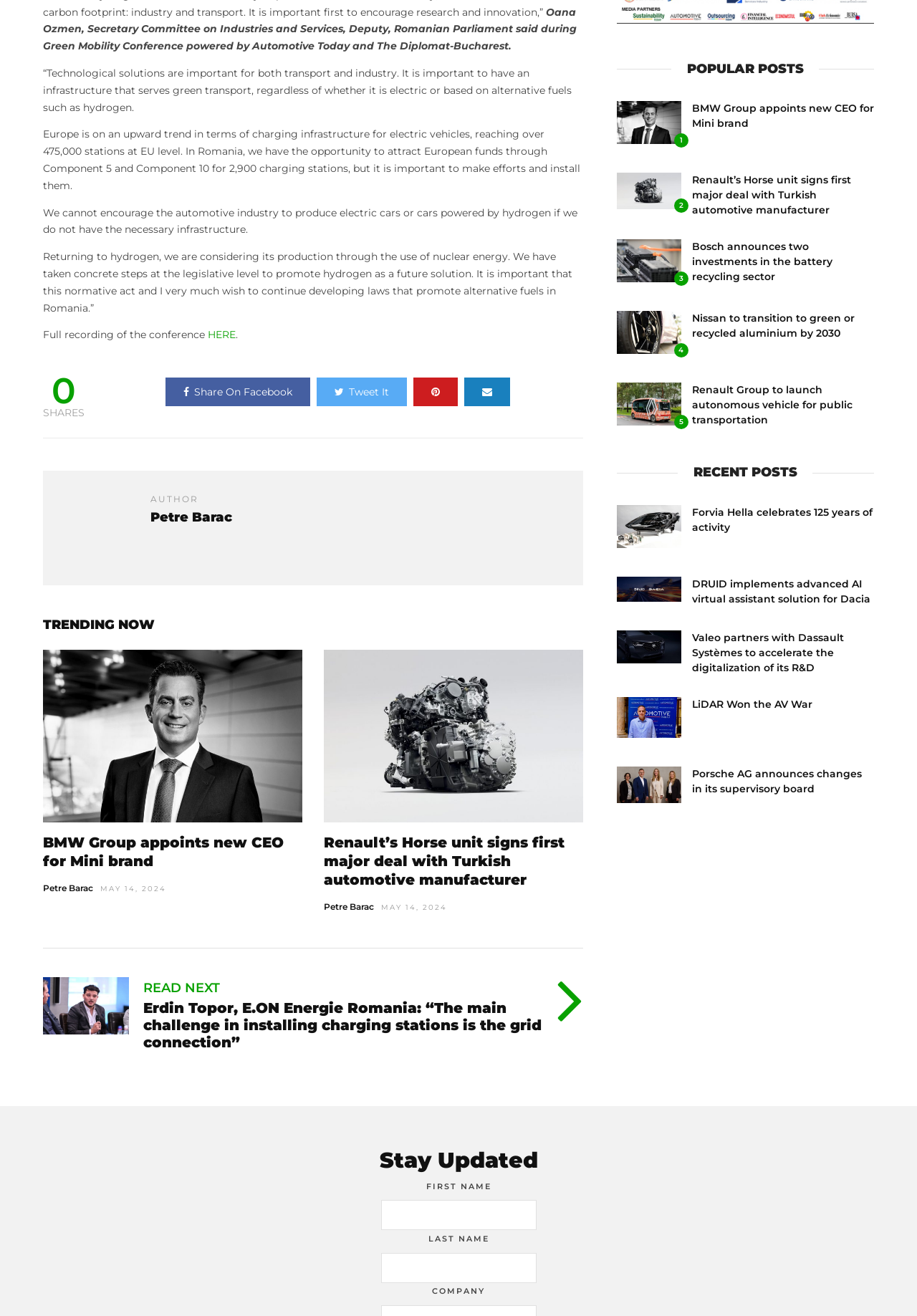Identify the bounding box coordinates of the section to be clicked to complete the task described by the following instruction: "Enter your first name in the input field". The coordinates should be four float numbers between 0 and 1, formatted as [left, top, right, bottom].

[0.415, 0.912, 0.585, 0.935]